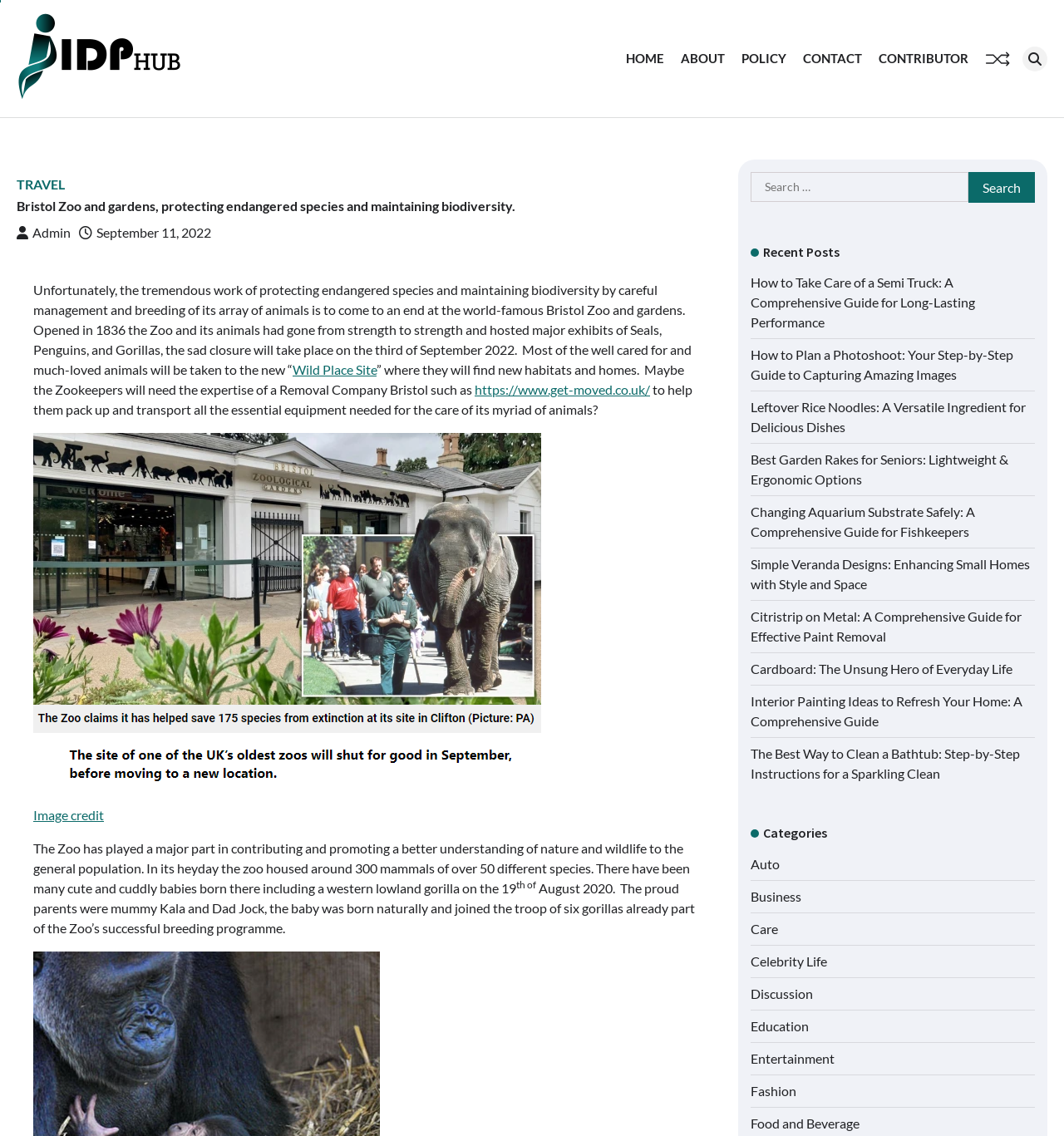Please find and report the bounding box coordinates of the element to click in order to perform the following action: "Search for something". The coordinates should be expressed as four float numbers between 0 and 1, in the format [left, top, right, bottom].

[0.705, 0.151, 0.973, 0.179]